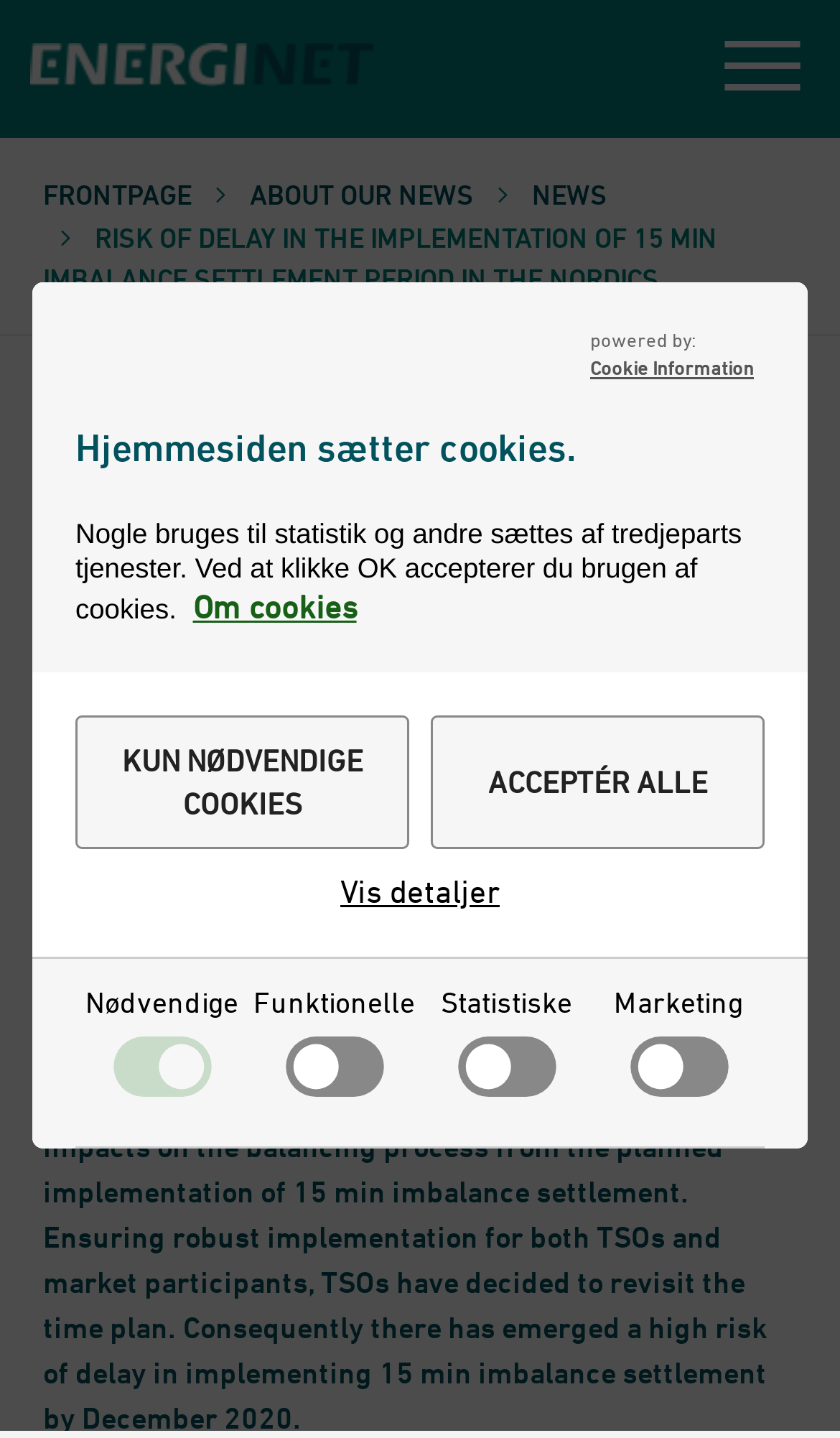Find and indicate the bounding box coordinates of the region you should select to follow the given instruction: "Click the 'Om cookies' link".

[0.23, 0.409, 0.424, 0.434]